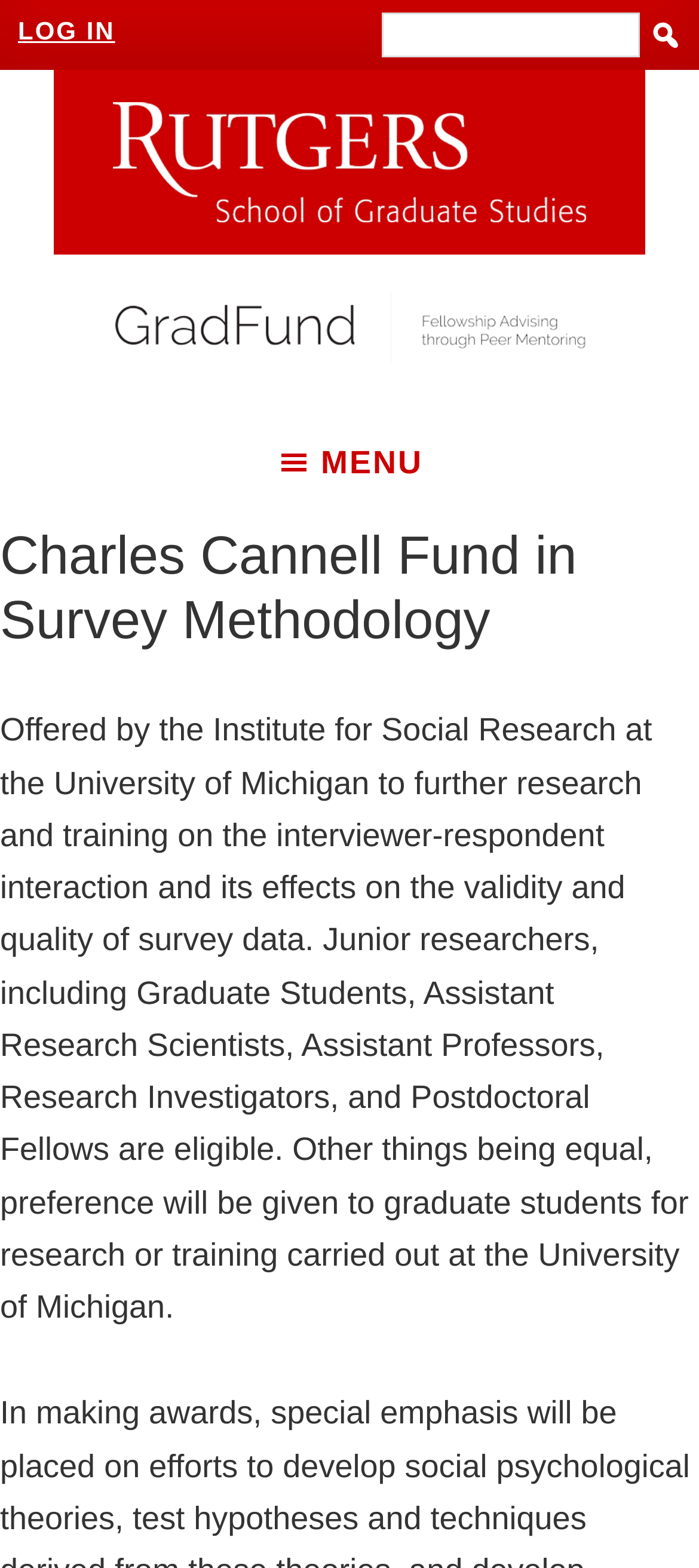Analyze the image and give a detailed response to the question:
Where is the Institute for Social Research located?

The webpage mentions that the Institute for Social Research, which offers the Charles Cannell Fund, is located at the University of Michigan.